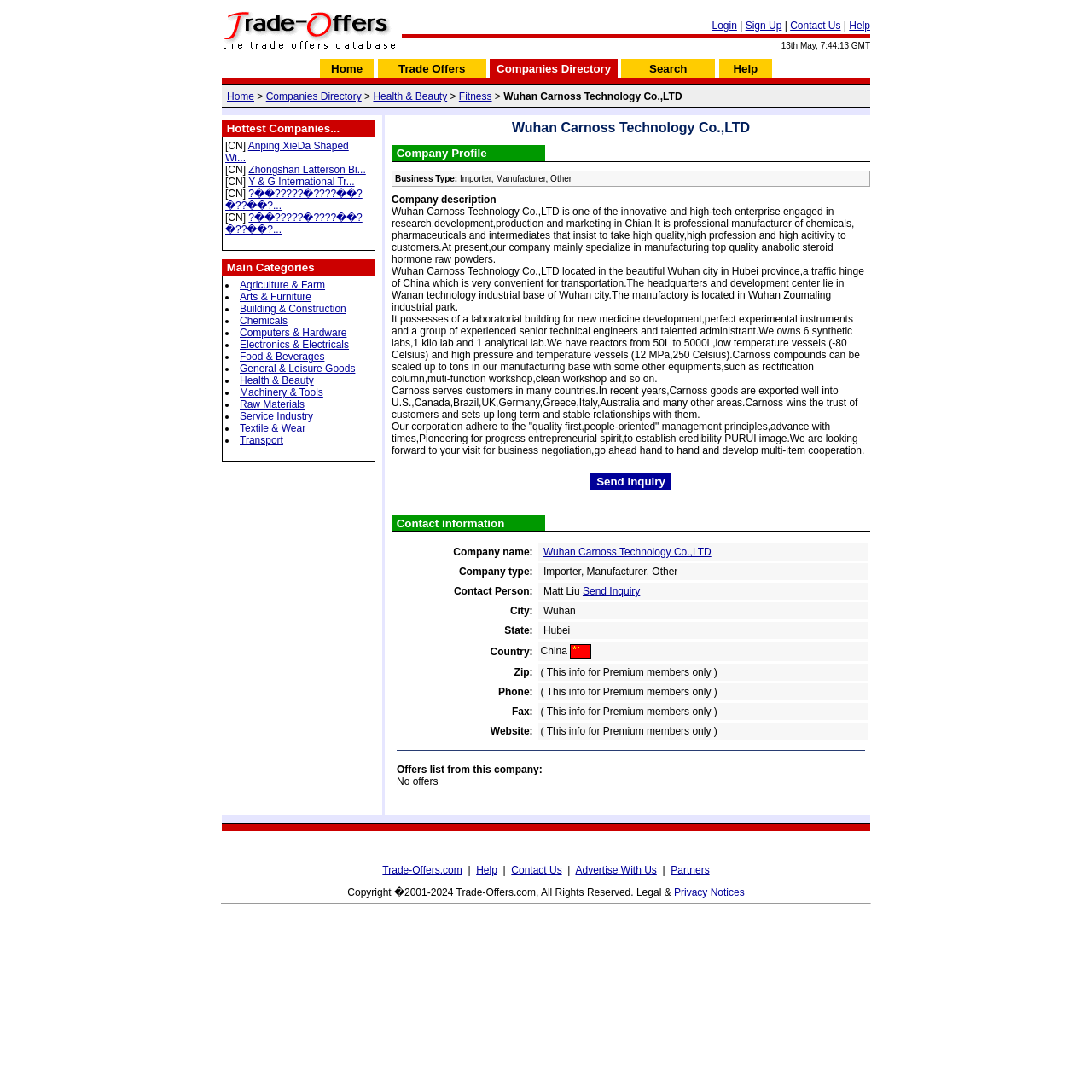Given the content of the image, can you provide a detailed answer to the question?
What is the current date and time?

The current date and time can be found in the top-right section of the webpage, where it is written as '13th May, 7:44:13 GMT'.